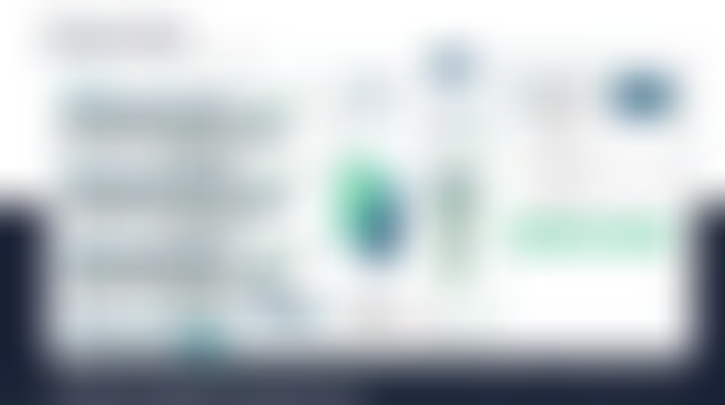Explain in detail what you see in the image.

The image displays a modern user interface that appears to showcase data visualization and analysis tools. On the left side, there is a vertical list showing multiple entries, likely categories or data points, each presented in a clean and organized manner. 

On the right side, various graphical elements illustrate data metrics. Prominently featured is a circular or pie chart in shades of blue and green, representing some form of statistical breakdown. Nearby, there are likely icons or buttons that suggest additional functionalities or options related to the data being presented, enhancing user interaction.

Overall, the design exudes a professional and user-friendly aesthetic, geared towards facilitating data-driven decision-making.